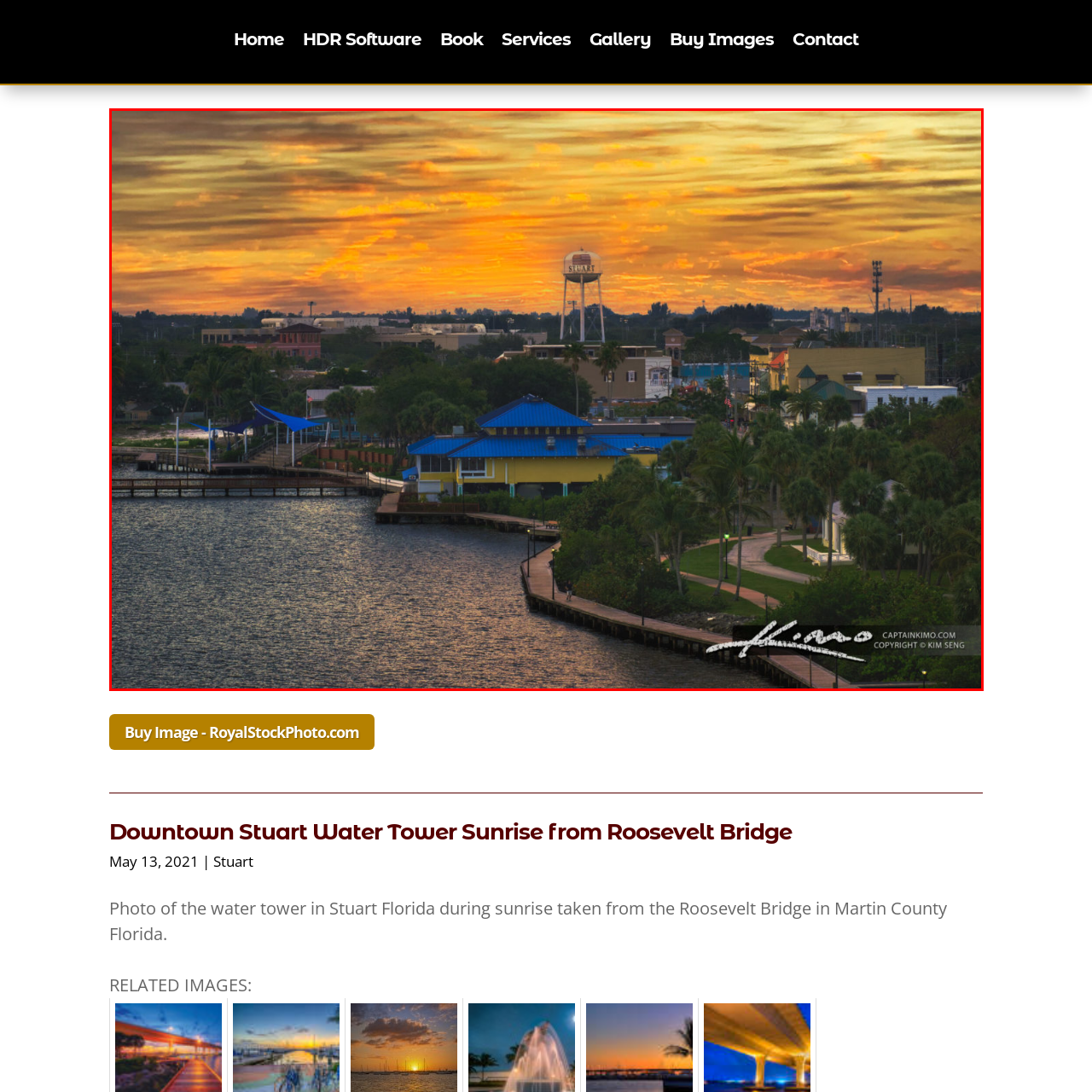What is the color of the roof of the charming building?
Focus on the area marked by the red bounding box and respond to the question with as much detail as possible.

The caption describes the building as having a 'charming blue-roofed' feature, which implies that the roof of the building is blue in color.